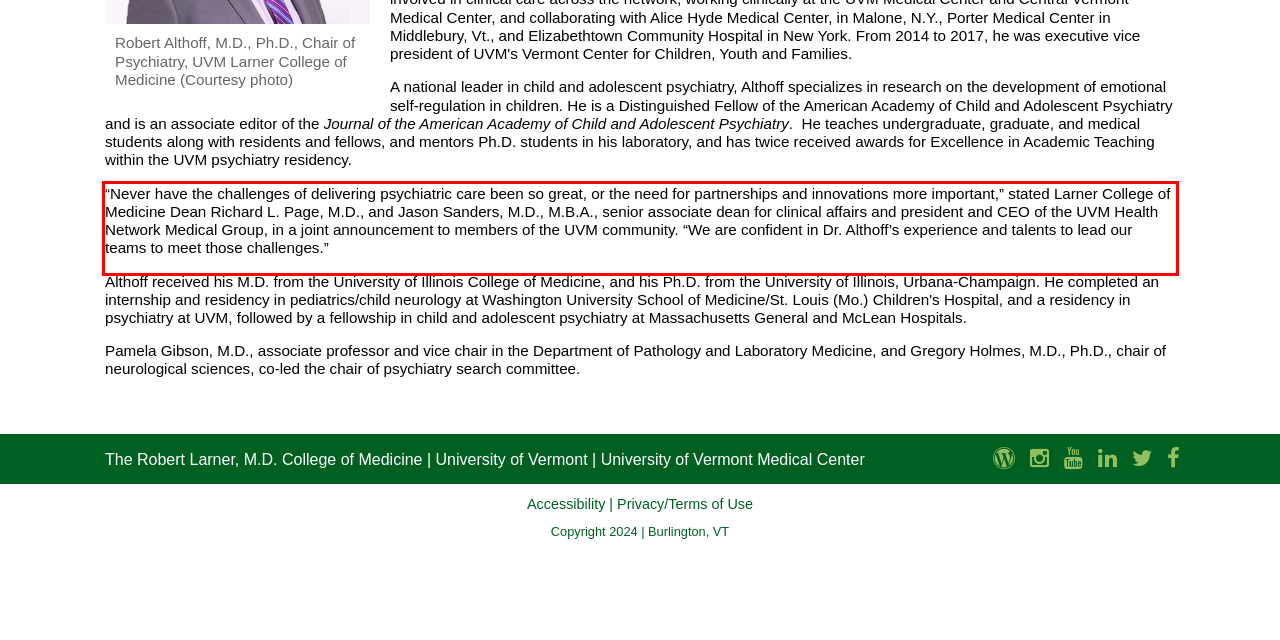There is a UI element on the webpage screenshot marked by a red bounding box. Extract and generate the text content from within this red box.

“Never have the challenges of delivering psychiatric care been so great, or the need for partnerships and innovations more important,” stated Larner College of Medicine Dean Richard L. Page, M.D., and Jason Sanders, M.D., M.B.A., senior associate dean for clinical affairs and president and CEO of the UVM Health Network Medical Group, in a joint announcement to members of the UVM community. “We are confident in Dr. Althoff’s experience and talents to lead our teams to meet those challenges.”